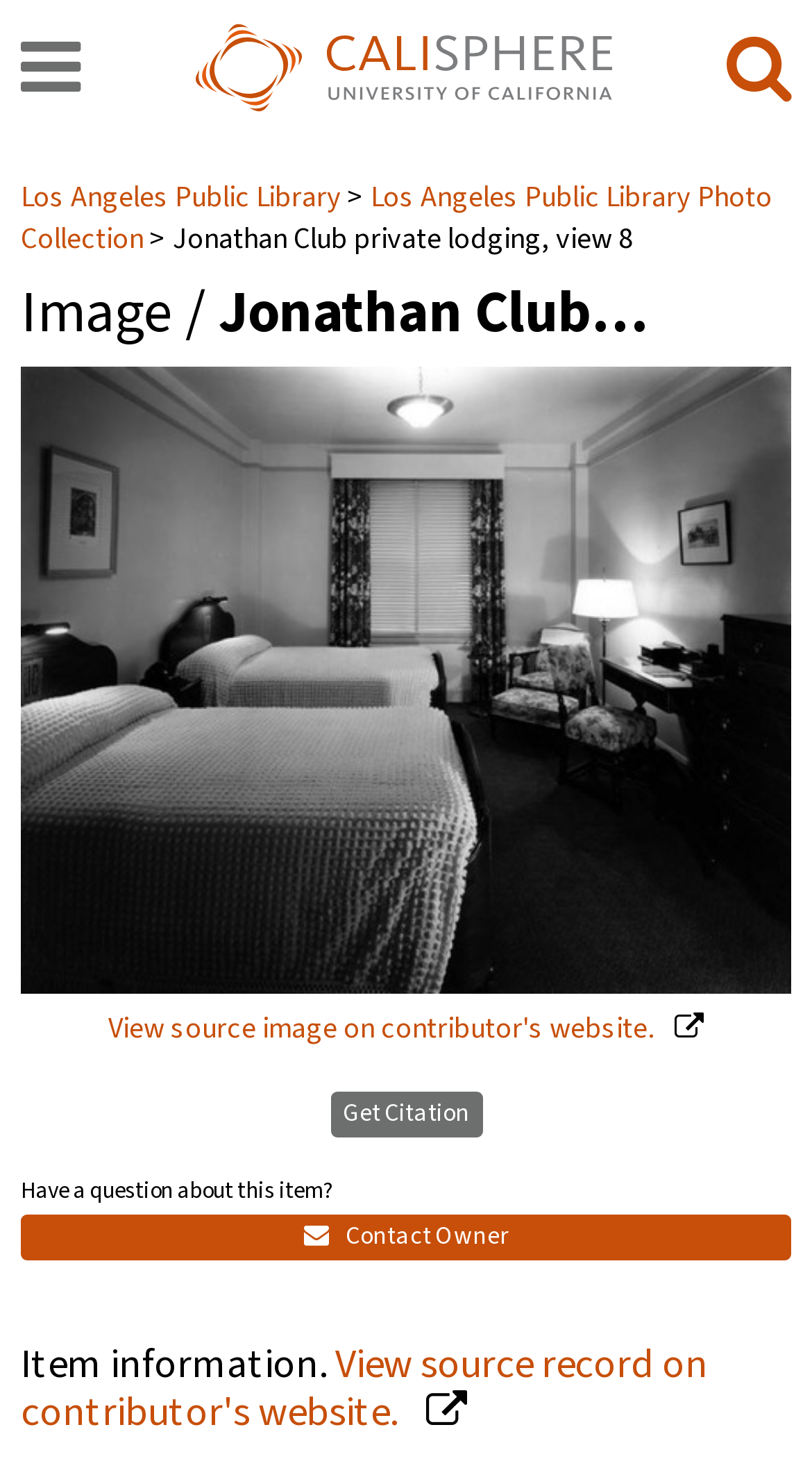Extract the bounding box coordinates for the described element: "Tourism Boco". The coordinates should be represented as four float numbers between 0 and 1: [left, top, right, bottom].

None